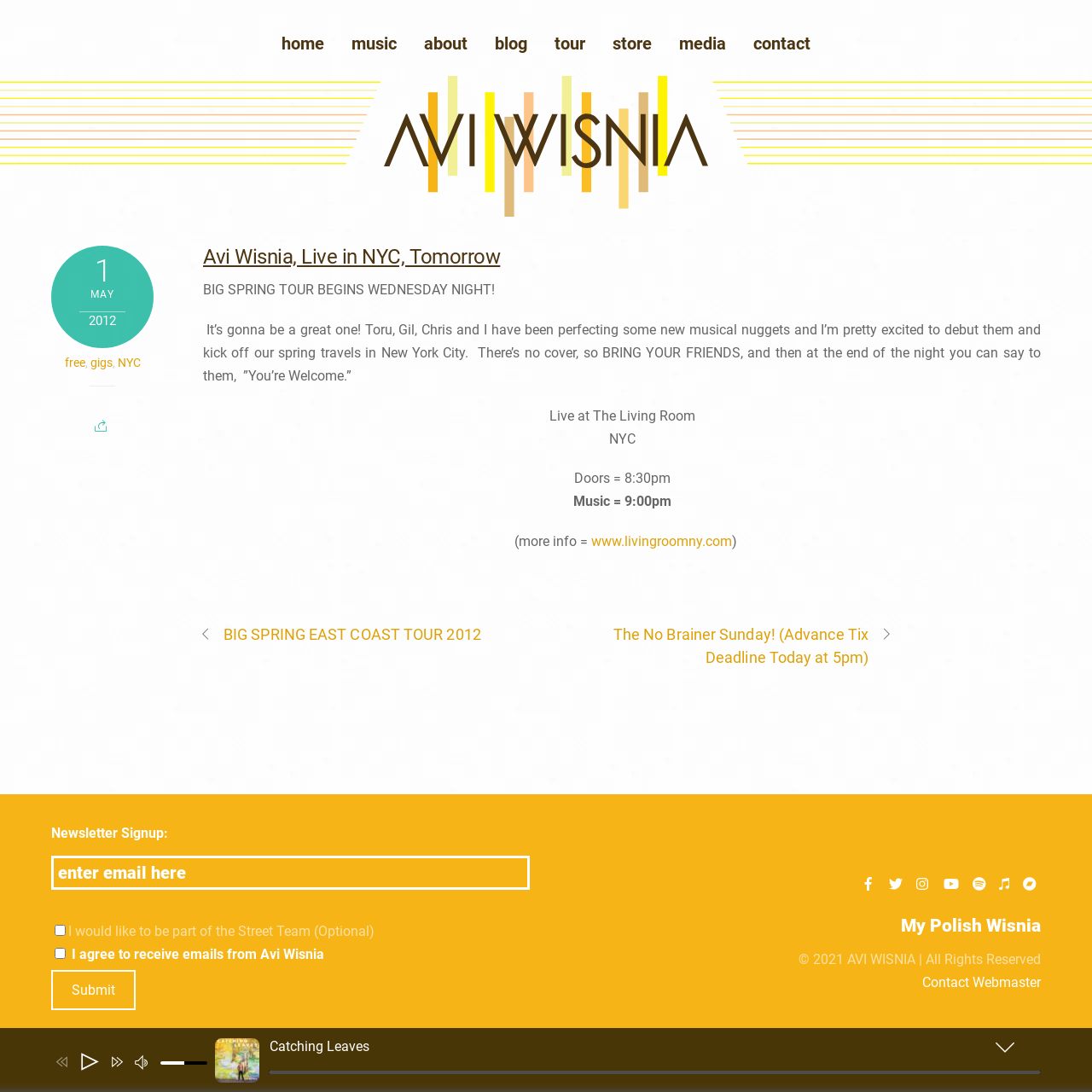Given the webpage screenshot and the description, determine the bounding box coordinates (top-left x, top-left y, bottom-right x, bottom-right y) that define the location of the UI element matching this description: media

[0.609, 0.025, 0.677, 0.056]